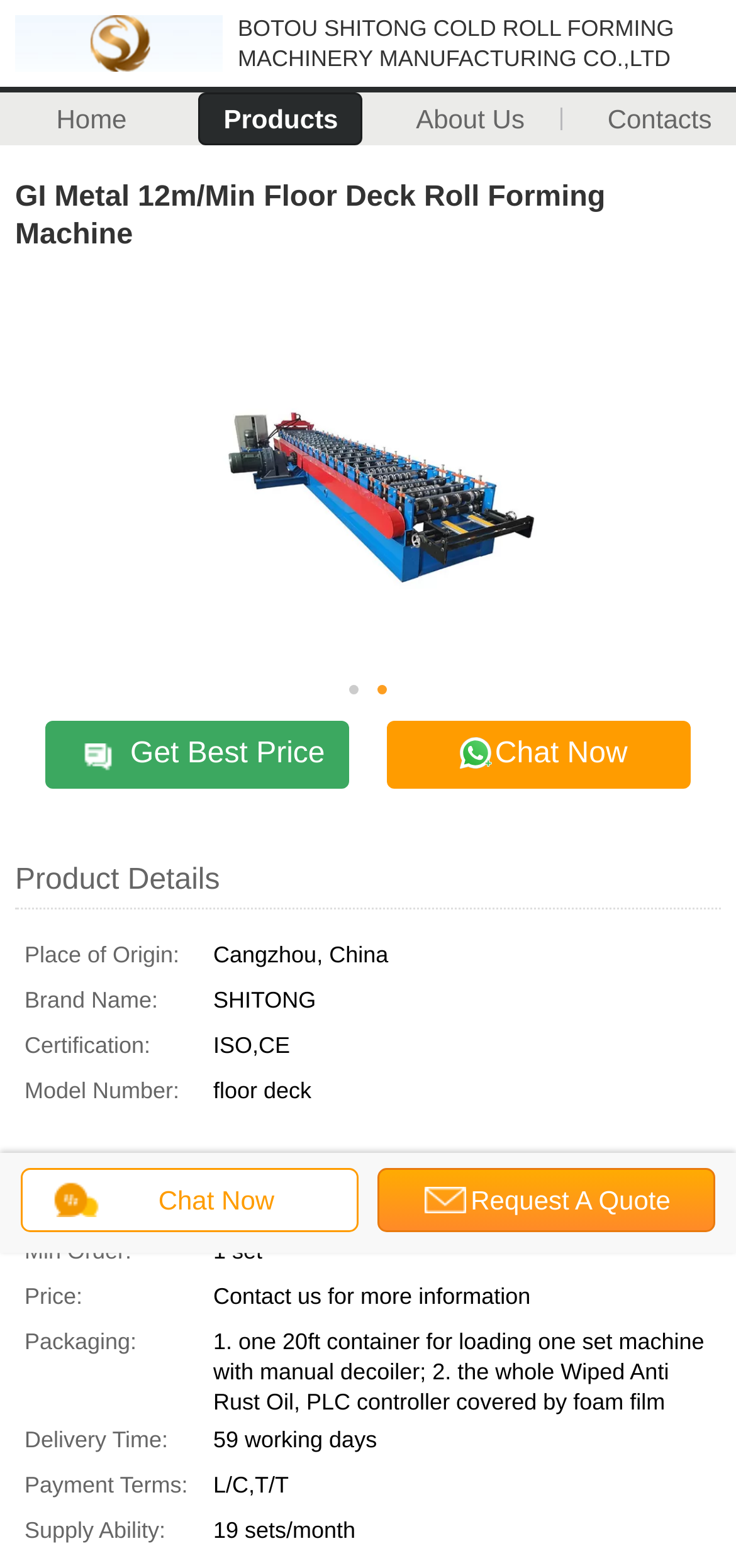How many working days does it take to deliver this product?
Using the picture, provide a one-word or short phrase answer.

59 working days